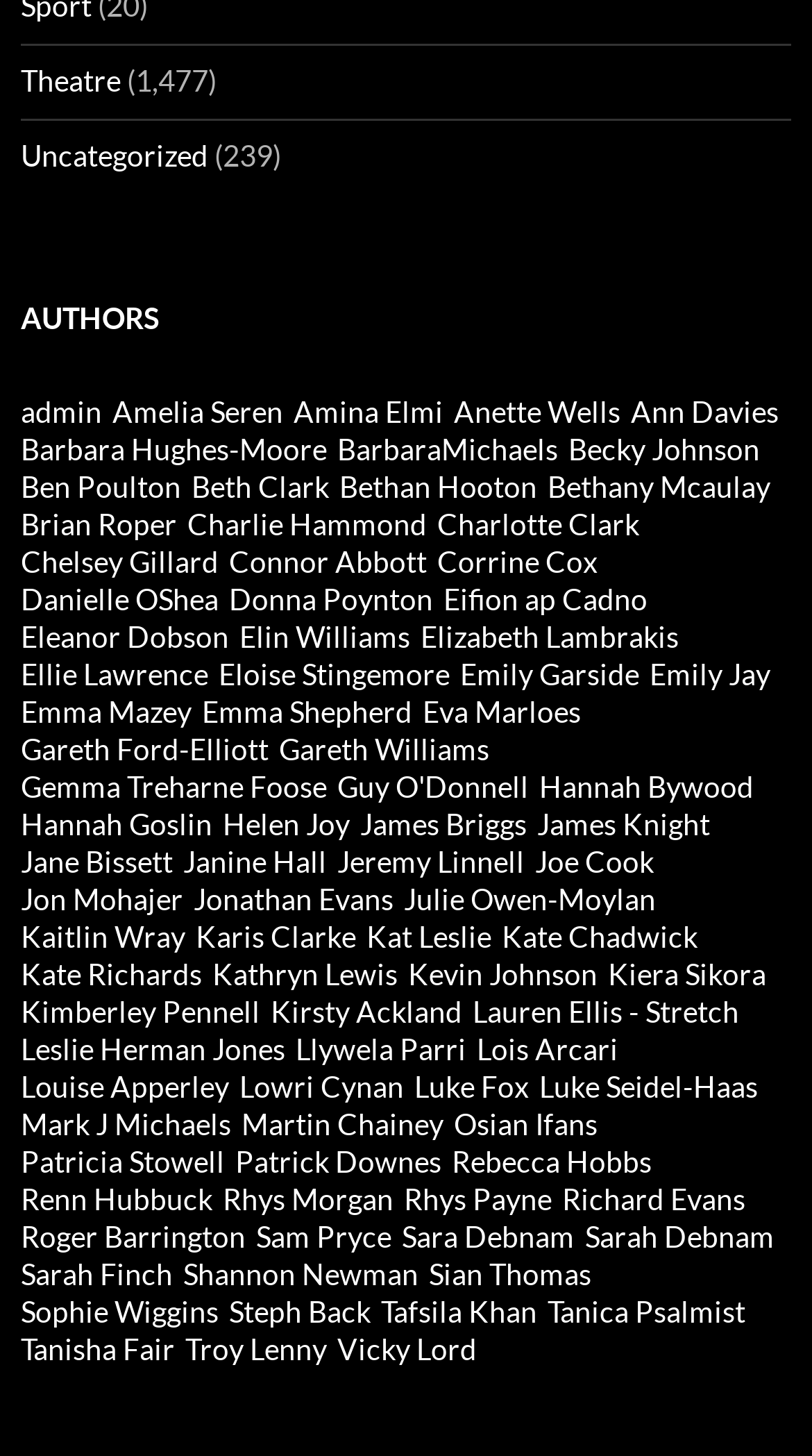Could you highlight the region that needs to be clicked to execute the instruction: "Click on the 'Theatre' link"?

[0.026, 0.042, 0.149, 0.067]